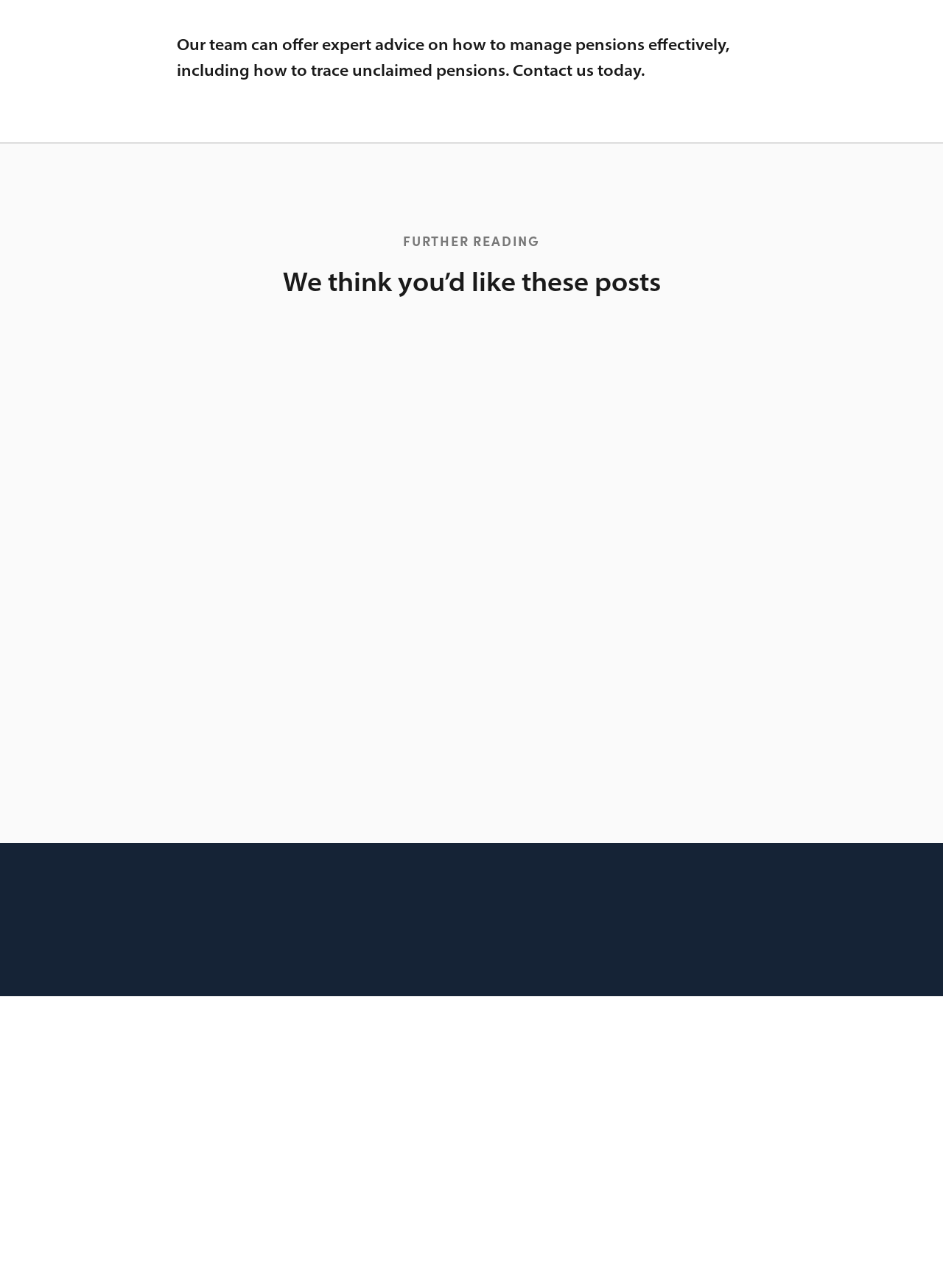Could you indicate the bounding box coordinates of the region to click in order to complete this instruction: "Visit the page 'NEWS & EVENTS'".

[0.758, 0.808, 0.96, 0.814]